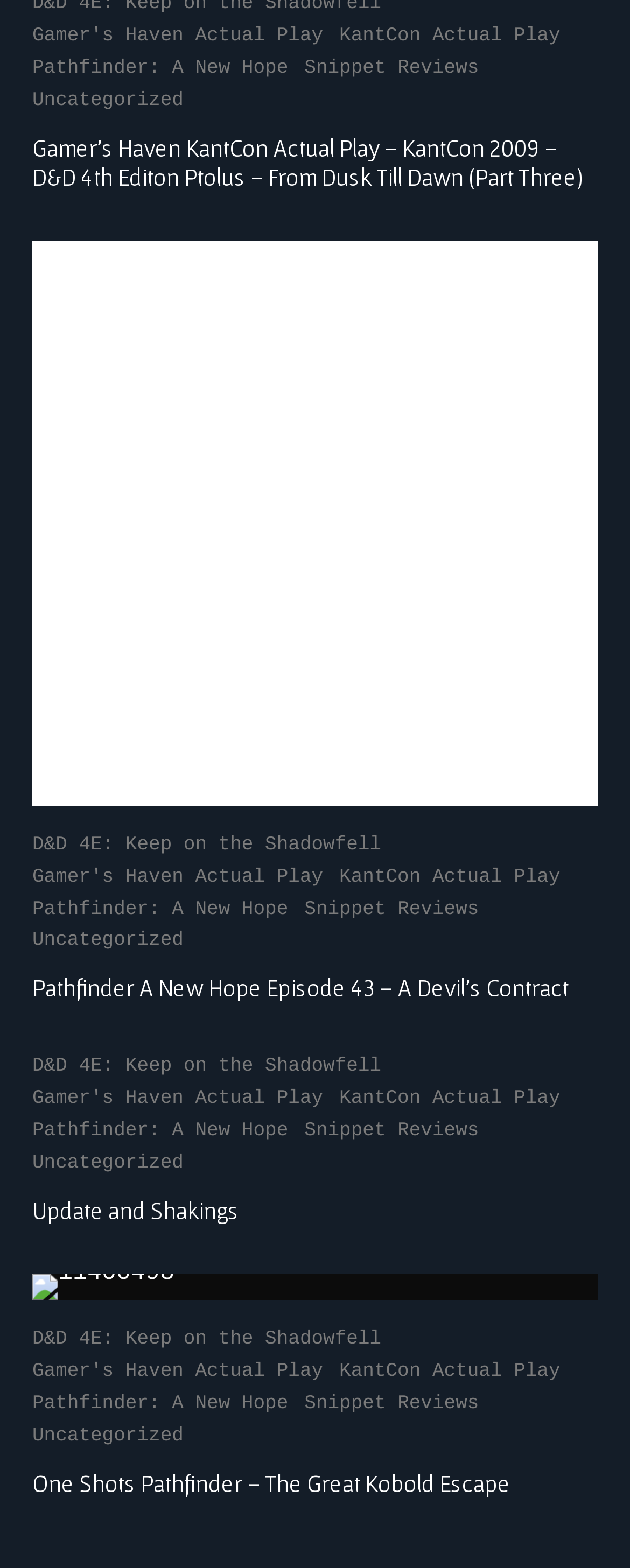What is the text of the image with ID 453?
Please give a detailed answer to the question using the information shown in the image.

The image with ID 453 has a corresponding link with ID 433, which contains the text '11400498'. This text is likely the alt text or description of the image.